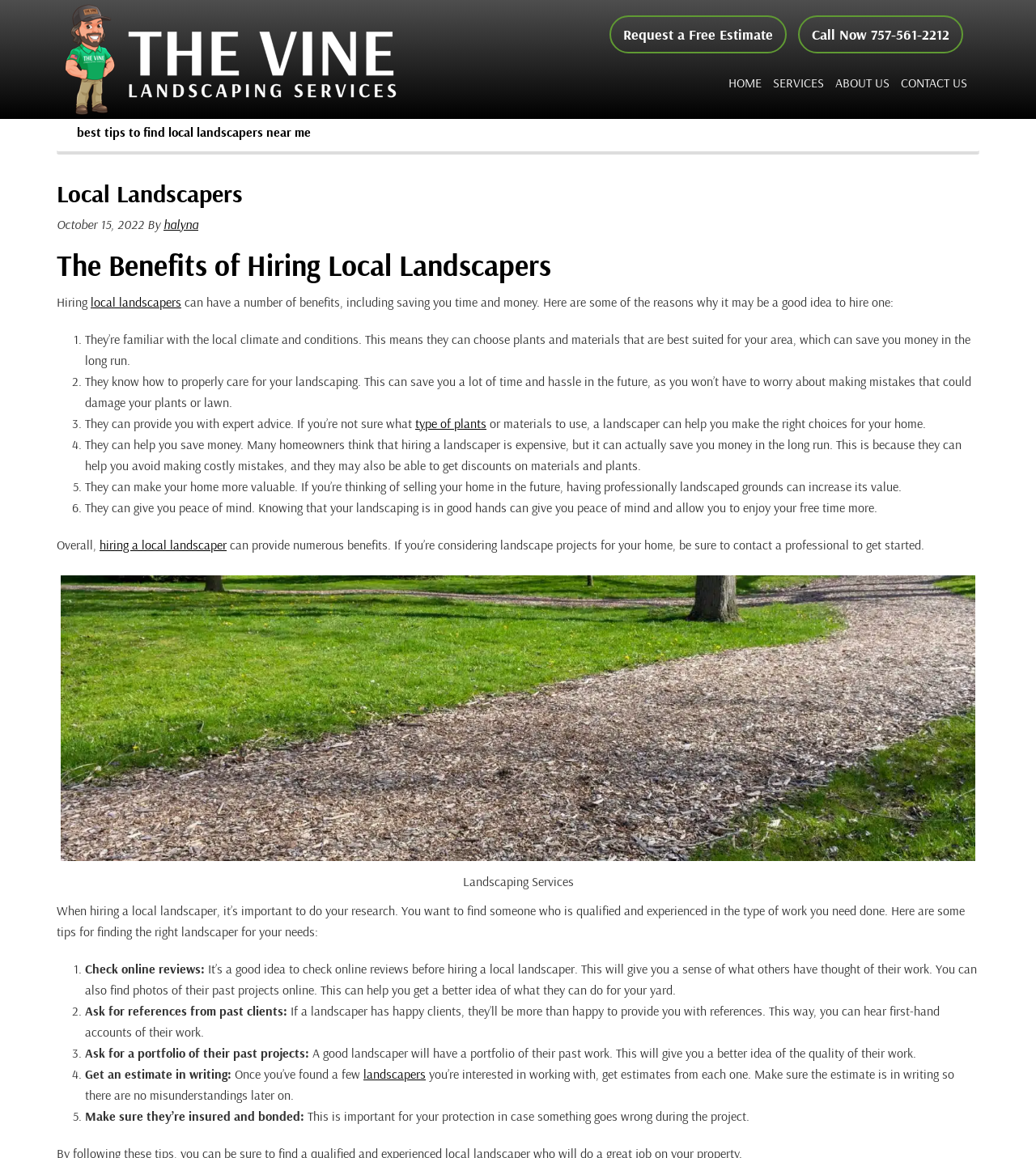Please identify the bounding box coordinates of the clickable element to fulfill the following instruction: "Click the 'Call Now 757-561-2212' button". The coordinates should be four float numbers between 0 and 1, i.e., [left, top, right, bottom].

[0.77, 0.013, 0.93, 0.046]